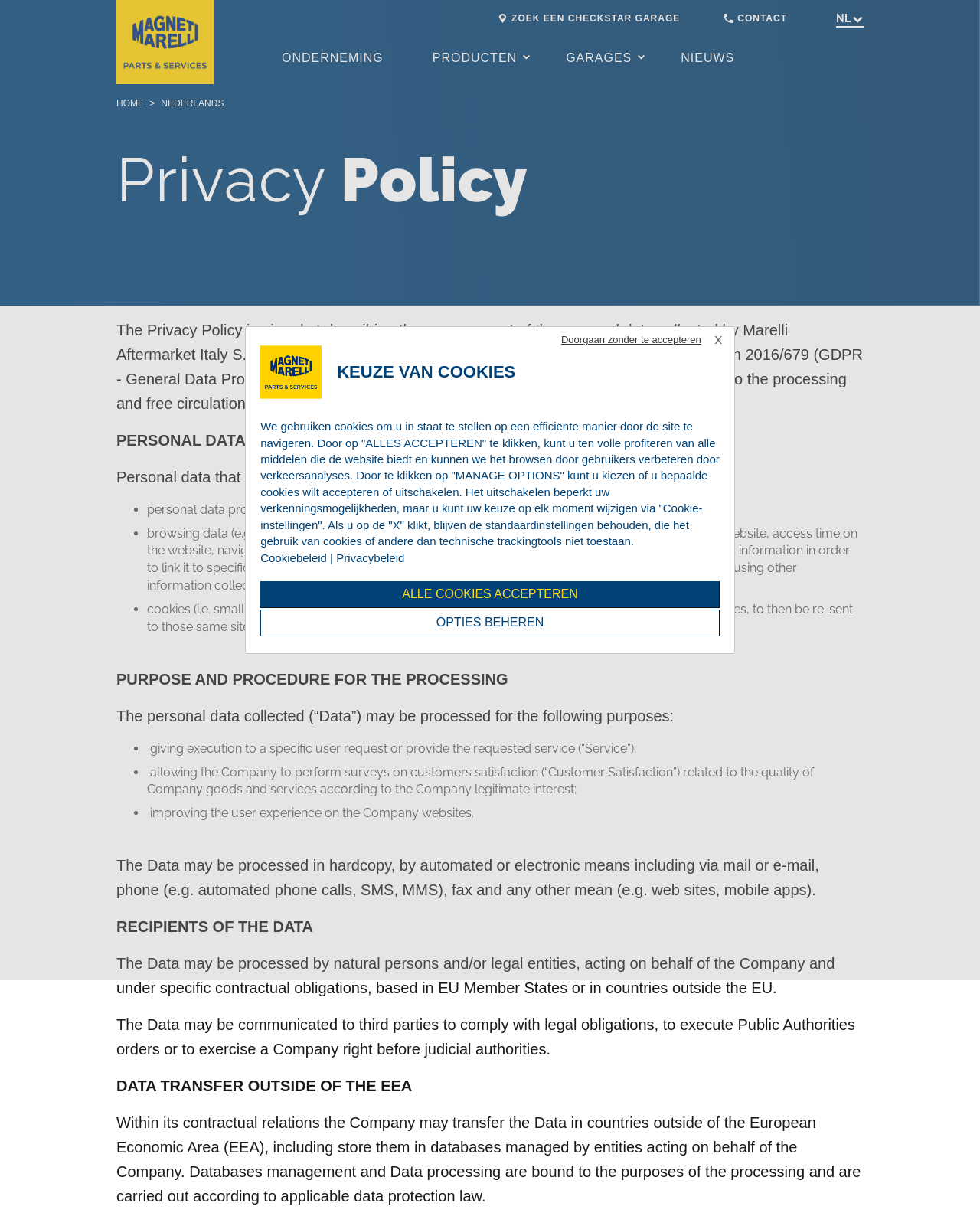Offer a detailed account of what is visible on the webpage.

The webpage is about the privacy policy of Magneti Marelli Parts & Services. At the top, there is a logo of Magneti Marelli - Aftermarket, accompanied by a link to the company's website. Below the logo, there are several links to different sections of the website, including "ONDERNEMING", "PRODUCTEN", "GARAGES", and "NIEUWS". 

To the right of these links, there is a language selection option, with "NL" (Dutch) currently selected. Below this, there are more links to specific pages, including "Onderdelen", "Uitrusting", "Catalogi", "Elaborazioni", "Checkstar", and "Kleding". 

The main content of the page is the privacy policy, which is divided into several sections. The first section, "Privacy Policy", provides an introduction to the policy. Below this, there is a section titled "PERSONAL DATA COLLECTED", which lists the types of personal data that may be collected, including personal data provided to receive a specific service, browsing data, and cookies. 

The next section, "PURPOSE AND PROCEDURE FOR THE PROCESSING", explains the purposes for which the collected data may be processed, including giving execution to a specific user request, allowing the company to perform surveys on customer satisfaction, and improving the user experience on the company's websites. 

Further down the page, there are sections titled "RECIPIENTS OF THE DATA", "DATA TRANSFER OUTSIDE OF THE EEA", and "COOKIE POLICY", which provide more information on how the collected data may be used and shared. 

At the bottom of the page, there is a dialog box with a cookie policy message, which allows users to choose whether to accept all cookies, manage their cookie options, or decline cookies. The dialog box also provides a link to the company's cookie policy and privacy policy.